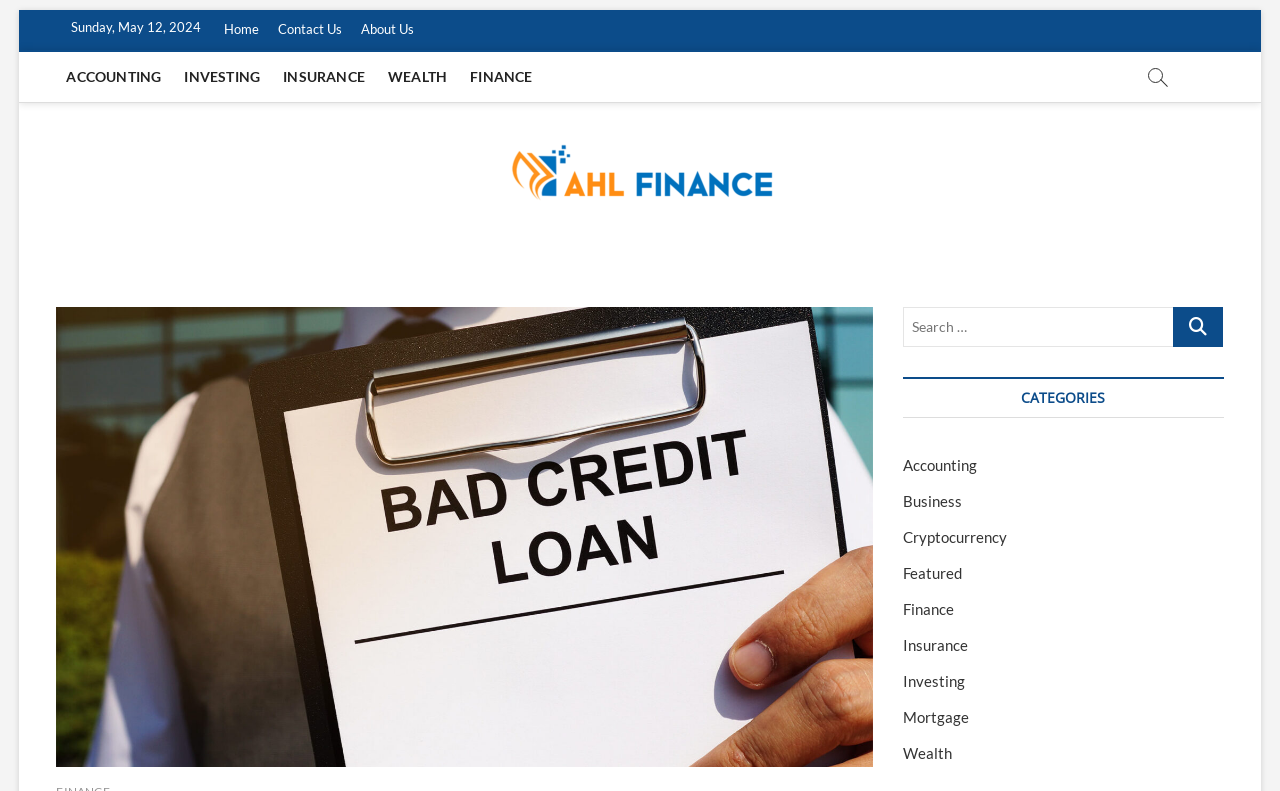Explain the webpage's design and content in an elaborate manner.

This webpage is about AHL Finance, a financial services company. At the top left corner, there is a link to skip to the content. Next to it, the current date, Sunday, May 12, 2024, is displayed. A topbar menu is located above the main content area, featuring links to the home page, contact us, and about us.

Below the topbar menu, a main menu is situated, consisting of links to various financial categories, including accounting, investing, insurance, wealth, and finance. On the right side of the main menu, there is a button with no text.

The AHL Finance logo is displayed prominently in the middle of the page, accompanied by a heading with the same text. Below the logo, there is a section labeled "FINANCE BLOG". This section contains a figure that takes up most of the page's width.

On the right side of the page, there is a search bar with a search icon button next to it. Above the search bar, there is a heading labeled "CATEGORIES", followed by a list of links to various financial categories, including accounting, business, cryptocurrency, featured, finance, insurance, investing, mortgage, and wealth.

The webpage's main content appears to be focused on providing information and resources related to finance, with a particular emphasis on bad credit loans, as hinted by the meta description.